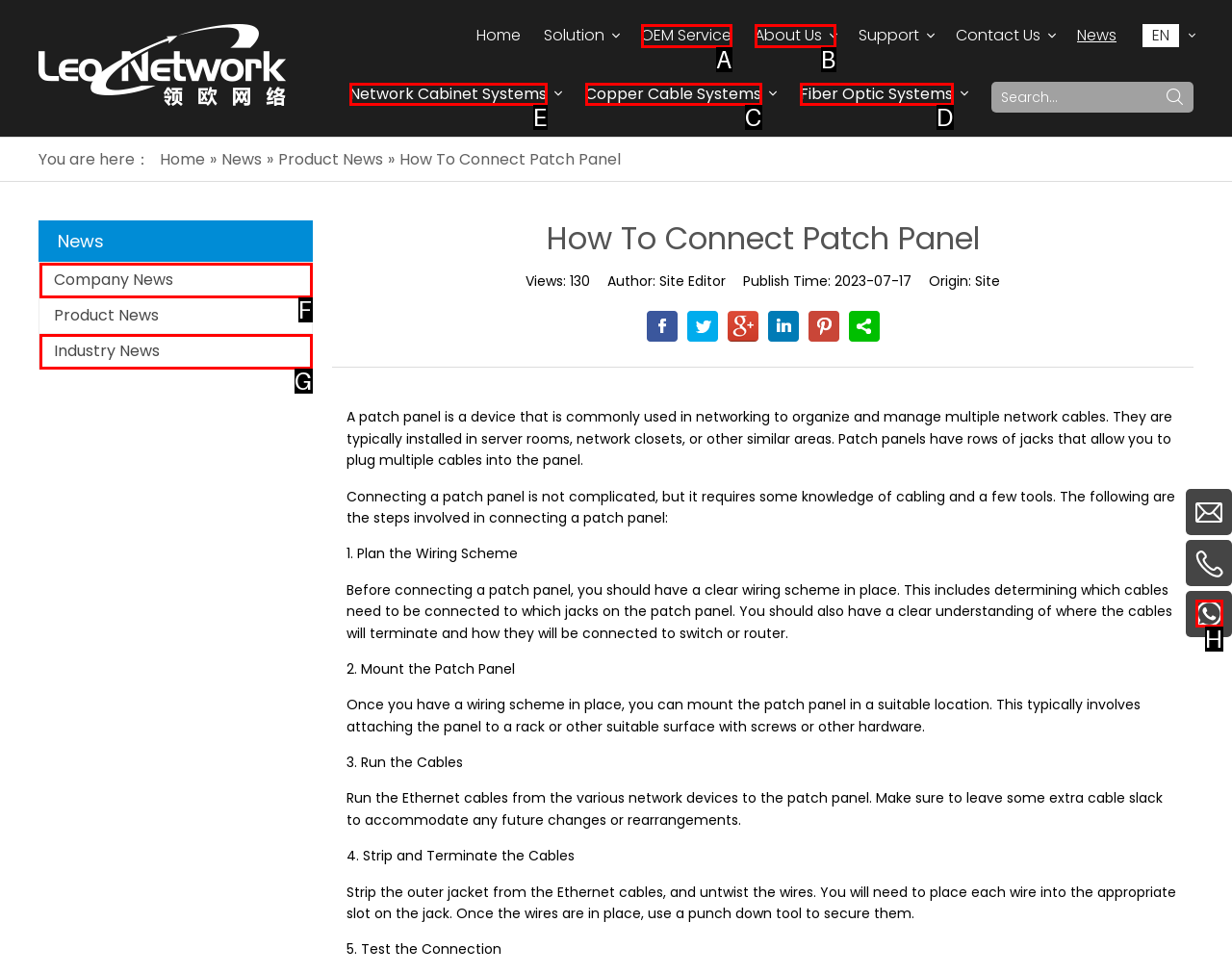Decide which HTML element to click to complete the task: Read about Network Cabinet Systems Provide the letter of the appropriate option.

E